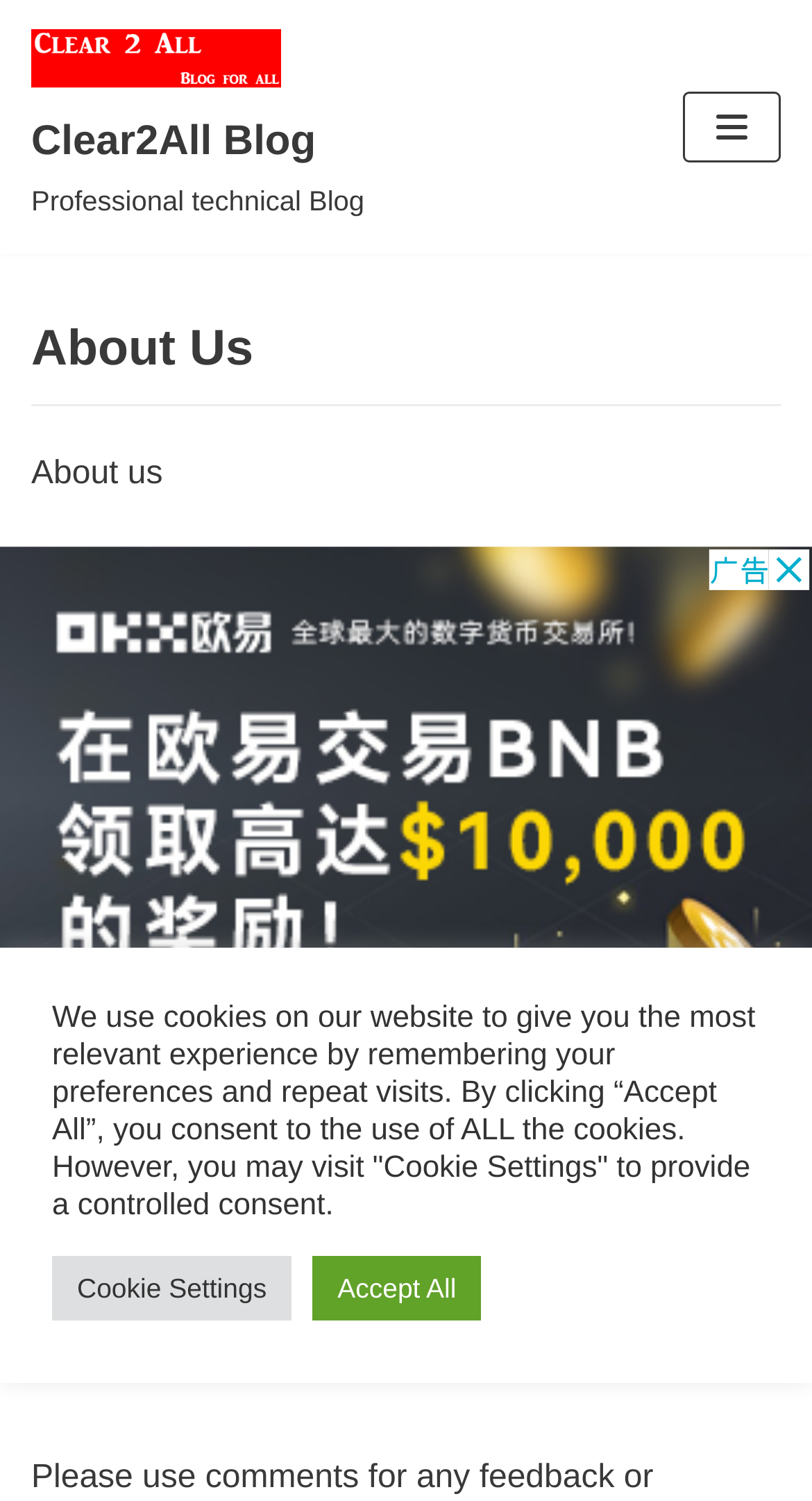What is the current page about?
Please use the image to deliver a detailed and complete answer.

The current page is about the blog itself, as indicated by the heading 'About Us' which is located near the top of the webpage, and the subsequent text that provides information about the blog.